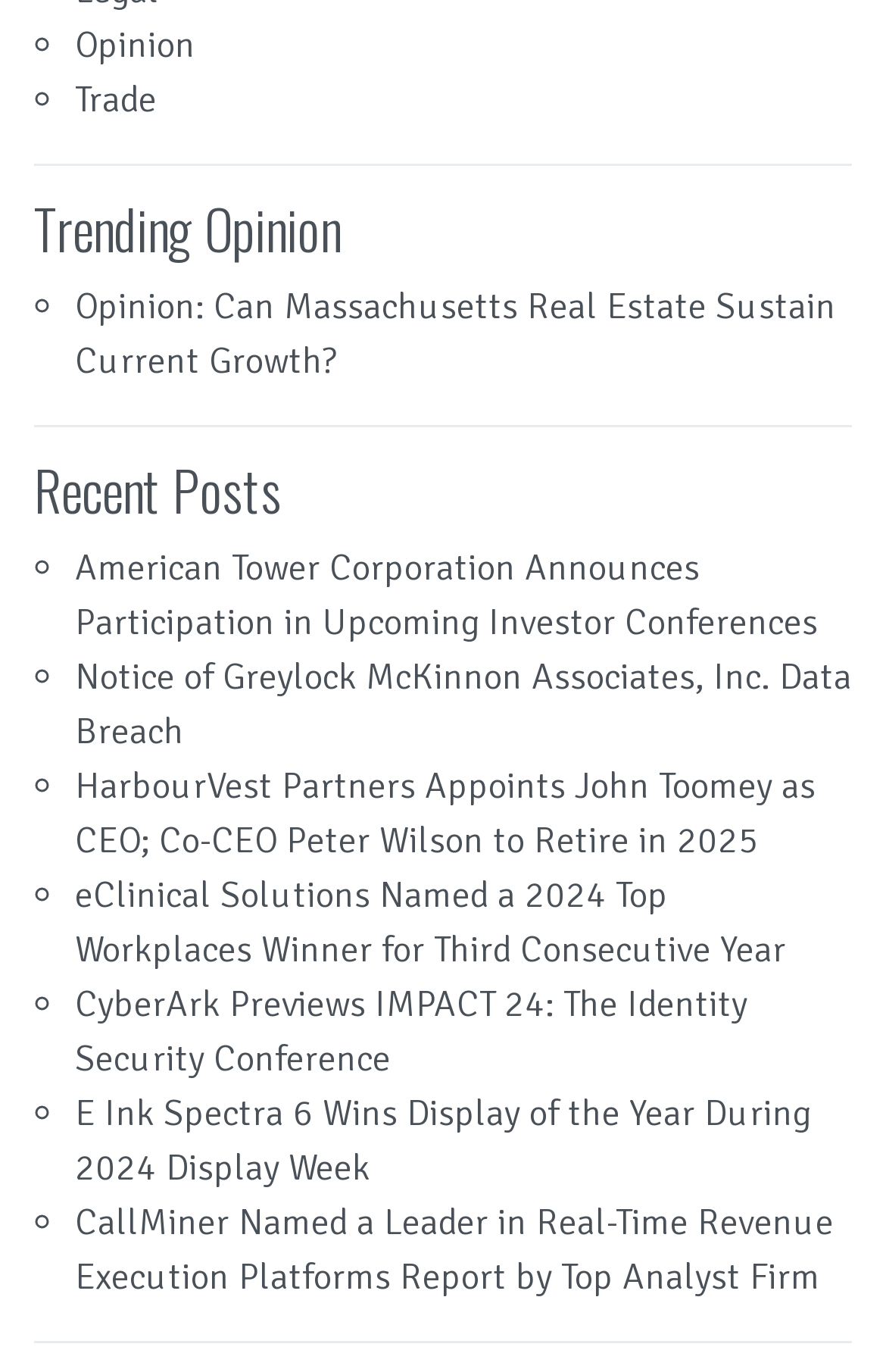Please specify the bounding box coordinates for the clickable region that will help you carry out the instruction: "View Opinion".

[0.085, 0.016, 0.221, 0.049]